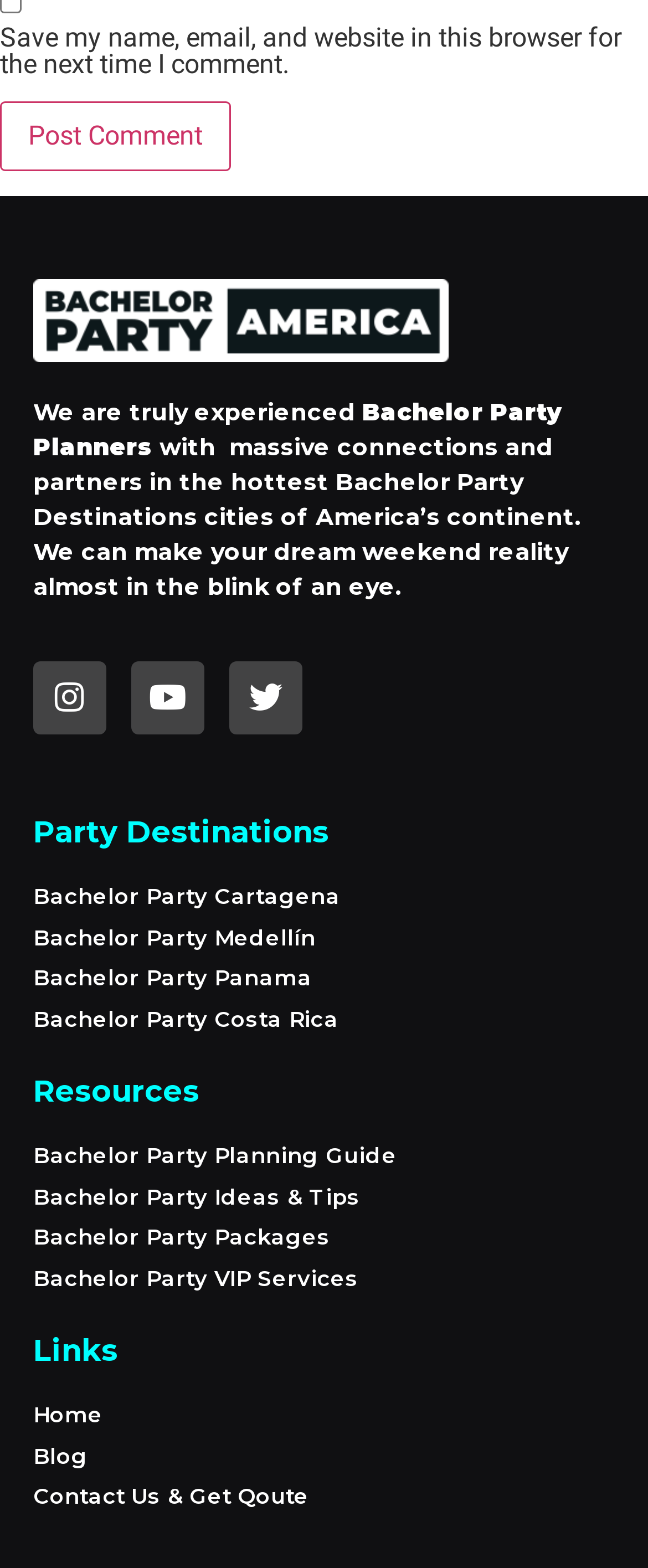Identify the bounding box of the UI element described as follows: "Youtube". Provide the coordinates as four float numbers in the range of 0 to 1 [left, top, right, bottom].

[0.203, 0.422, 0.315, 0.468]